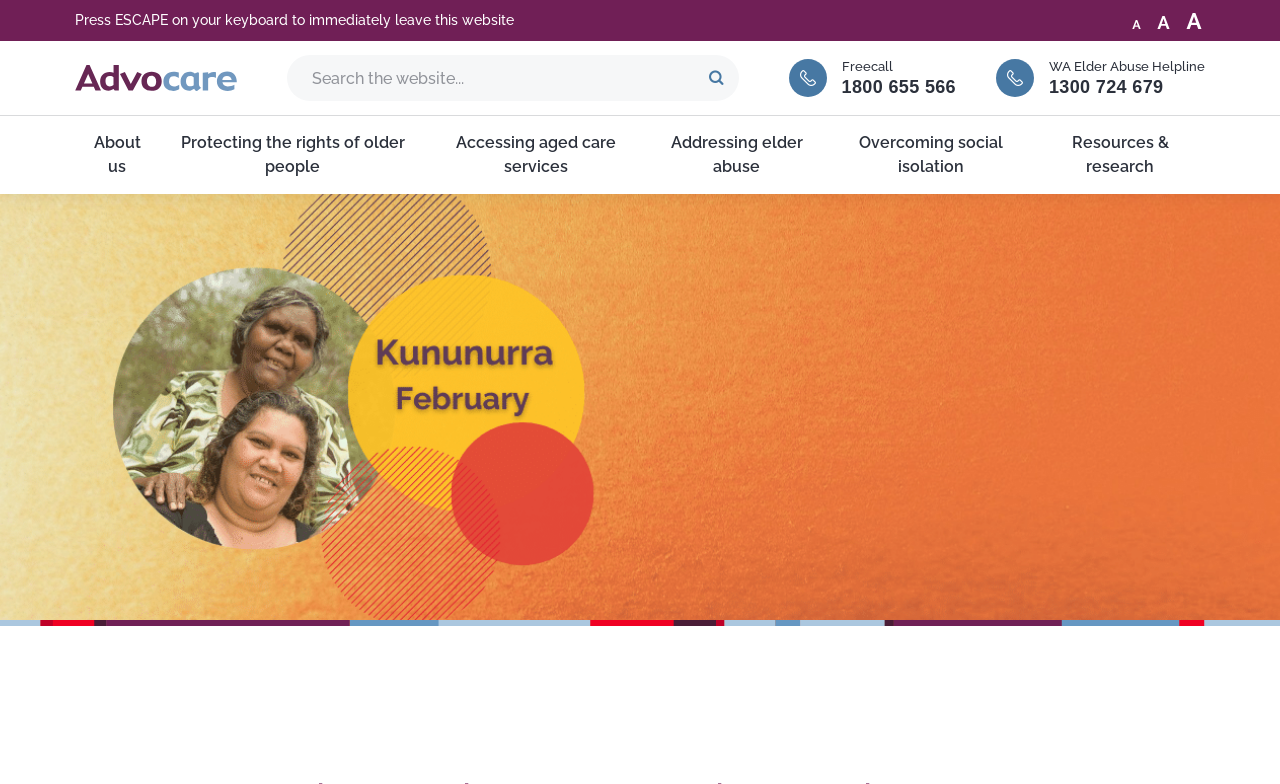Find and provide the bounding box coordinates for the UI element described with: "Submit your search request".

[0.541, 0.07, 0.577, 0.129]